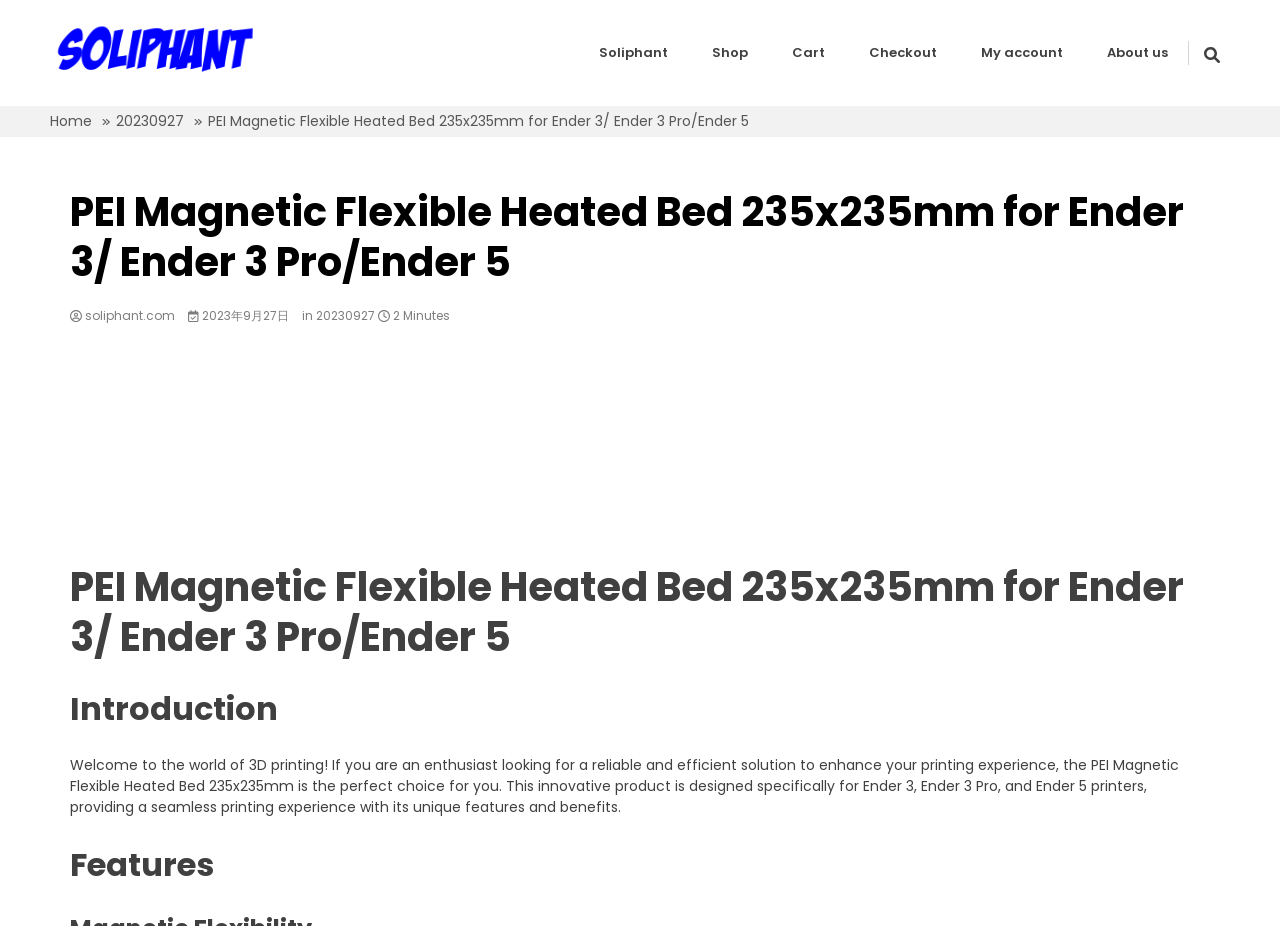What is the material of the cups and mugs mentioned on the webpage?
Answer the question with a single word or phrase, referring to the image.

Not mentioned